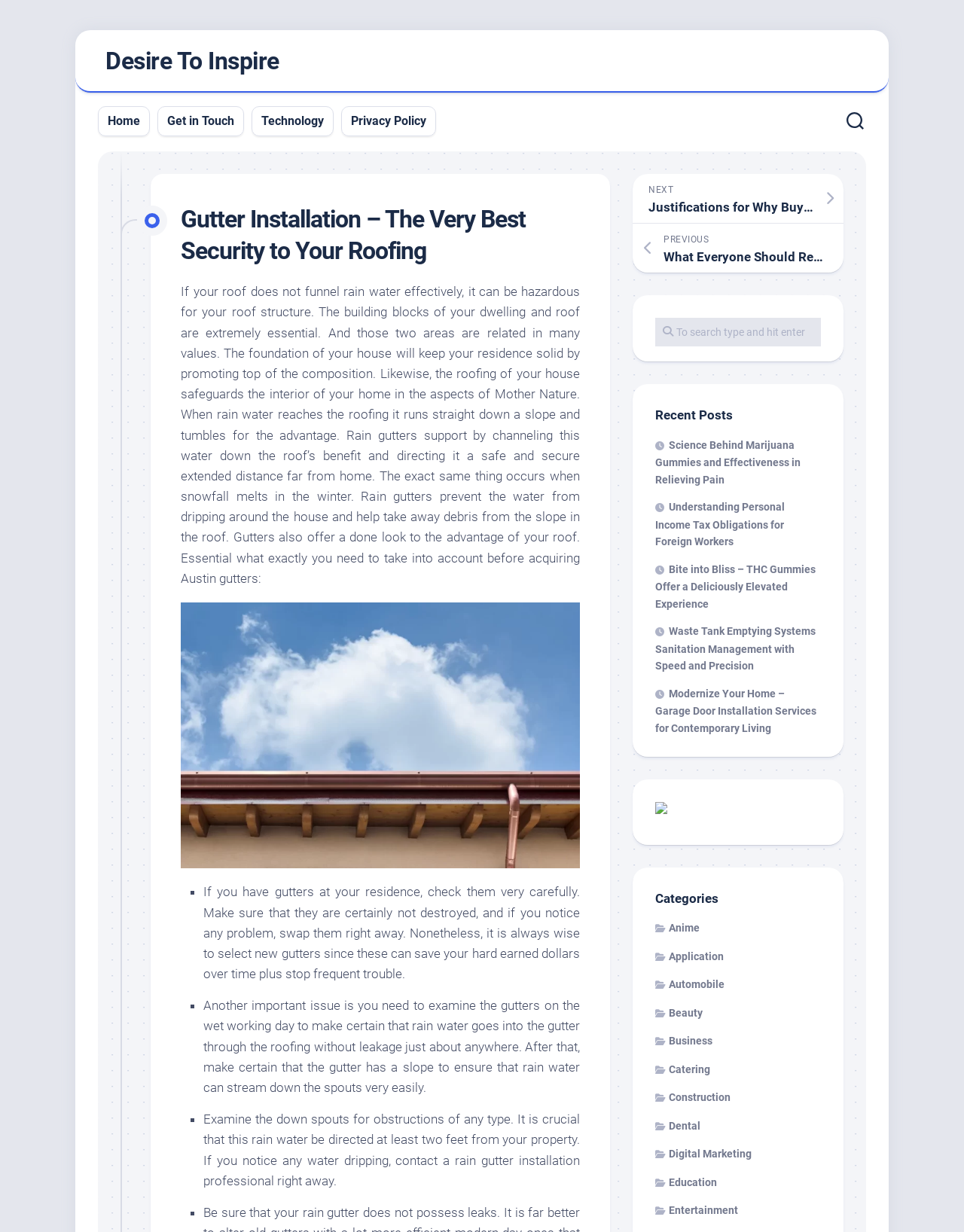Give a one-word or short phrase answer to the question: 
How far should rain water be directed from the property?

At least two feet